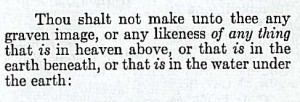What is the purpose of the commandment?
Answer the question with a thorough and detailed explanation.

The purpose of the commandment is to guide worship and spiritual practices, urging followers to consider the implications of physical representations in their worship, and to contemplate the nature of worship and associated values.